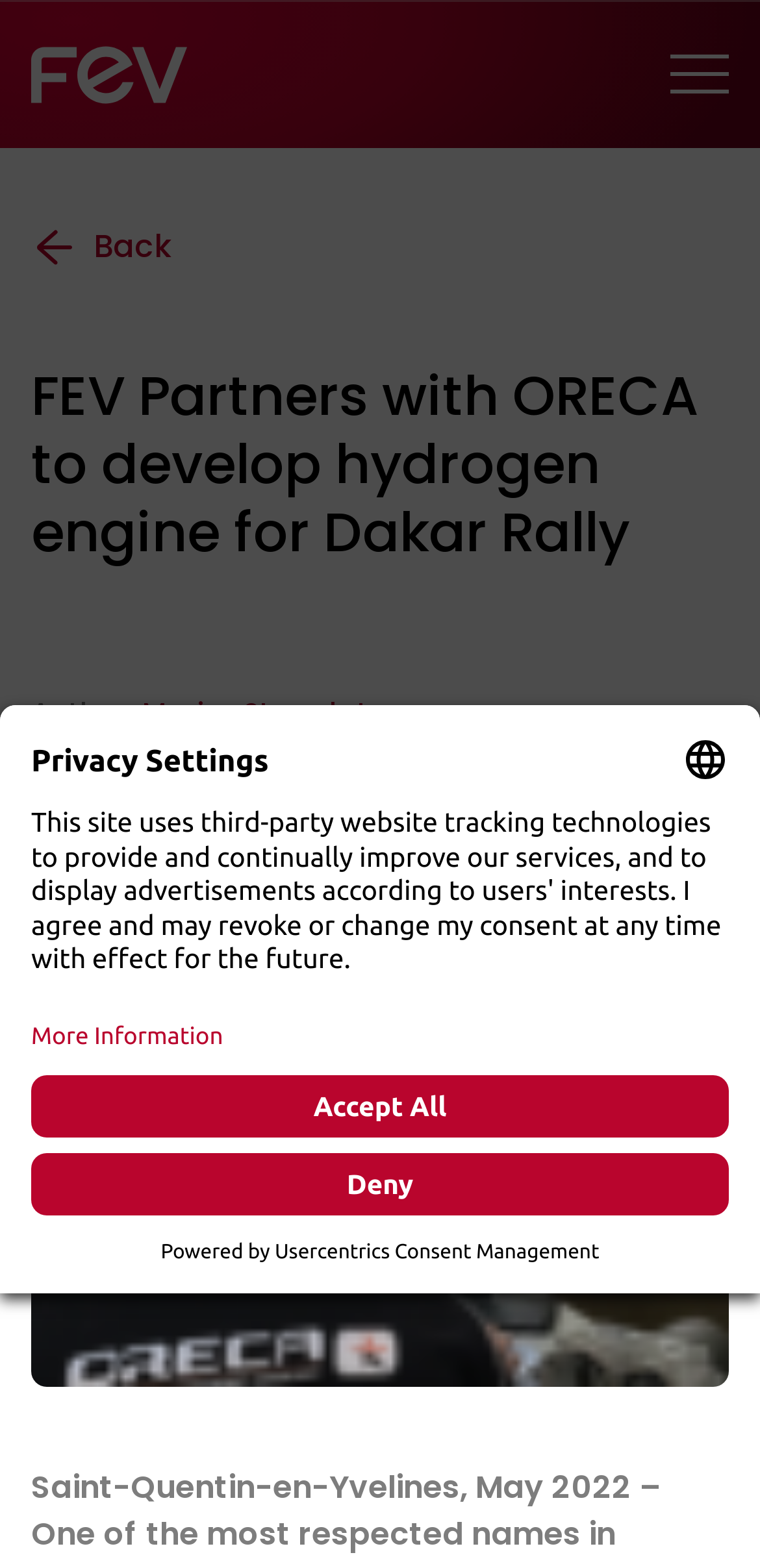Provide a thorough and detailed response to the question by examining the image: 
What is the name of the author?

I found the author's name by looking at the static text element that says 'Author:' and then finding the adjacent static text element that contains the author's name, which is 'Marius Strasdat'.